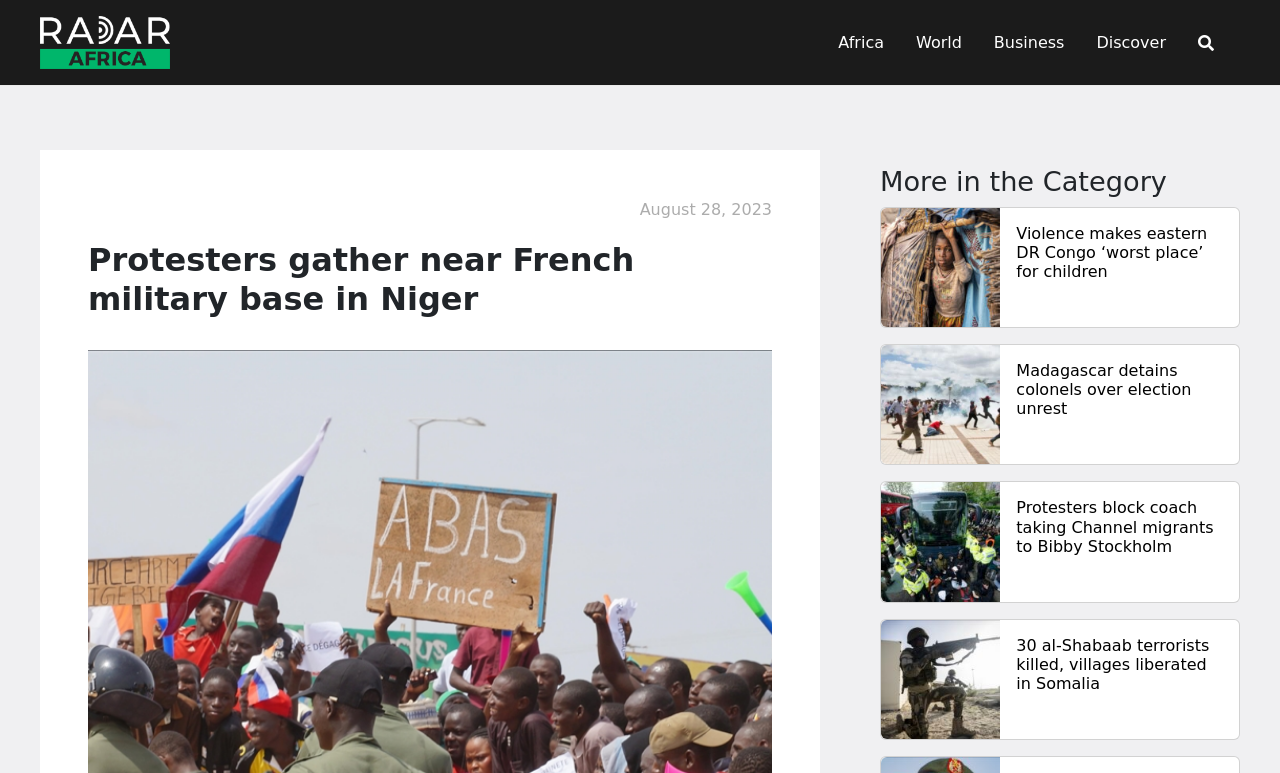Pinpoint the bounding box coordinates of the area that should be clicked to complete the following instruction: "Visit the 'Radar Africa' website". The coordinates must be given as four float numbers between 0 and 1, i.e., [left, top, right, bottom].

[0.031, 0.041, 0.133, 0.066]